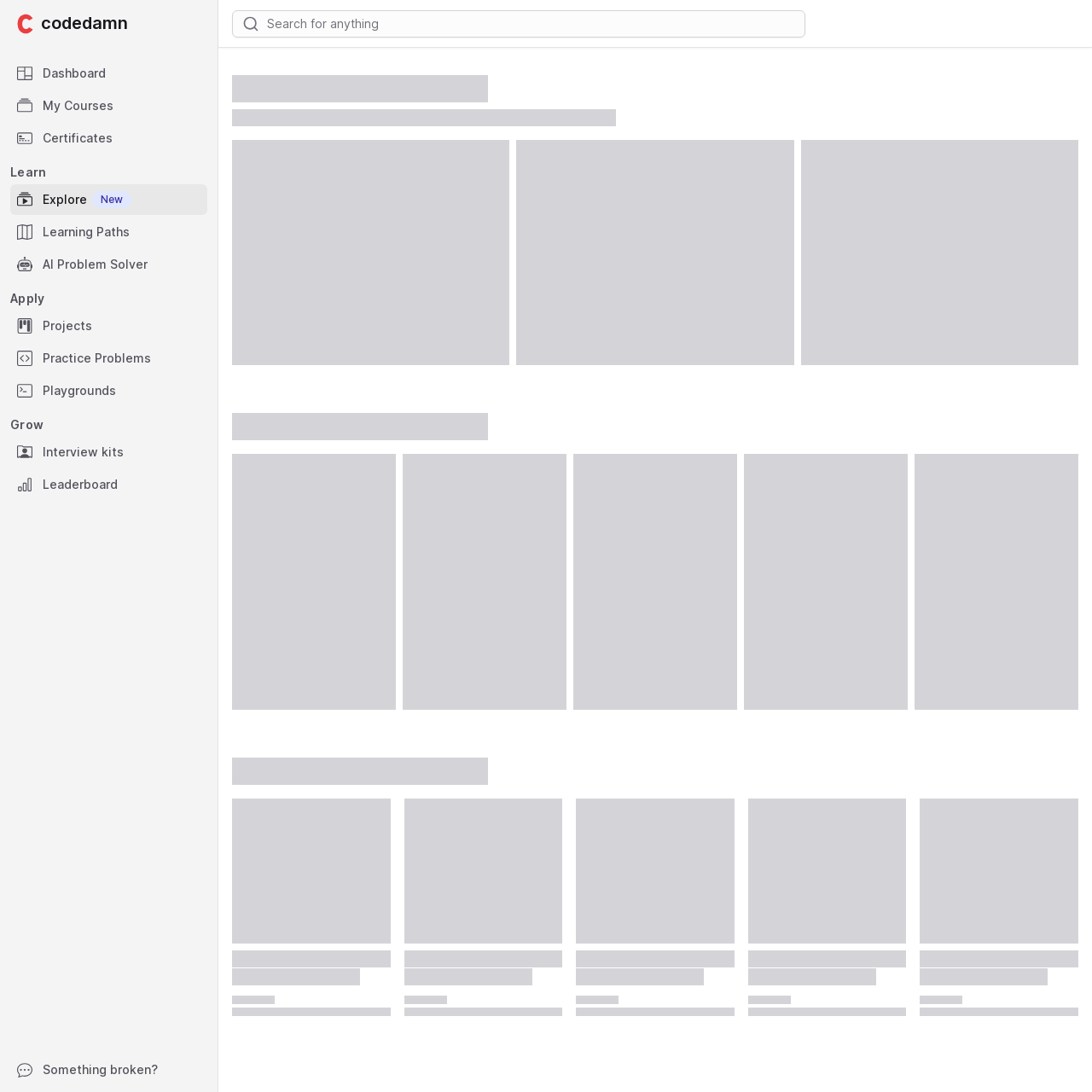Identify the bounding box for the given UI element using the description provided. Coordinates should be in the format (top-left x, top-left y, bottom-right x, bottom-right y) and must be between 0 and 1. Here is the description: parent_node: codedamn

[0.012, 0.011, 0.034, 0.033]